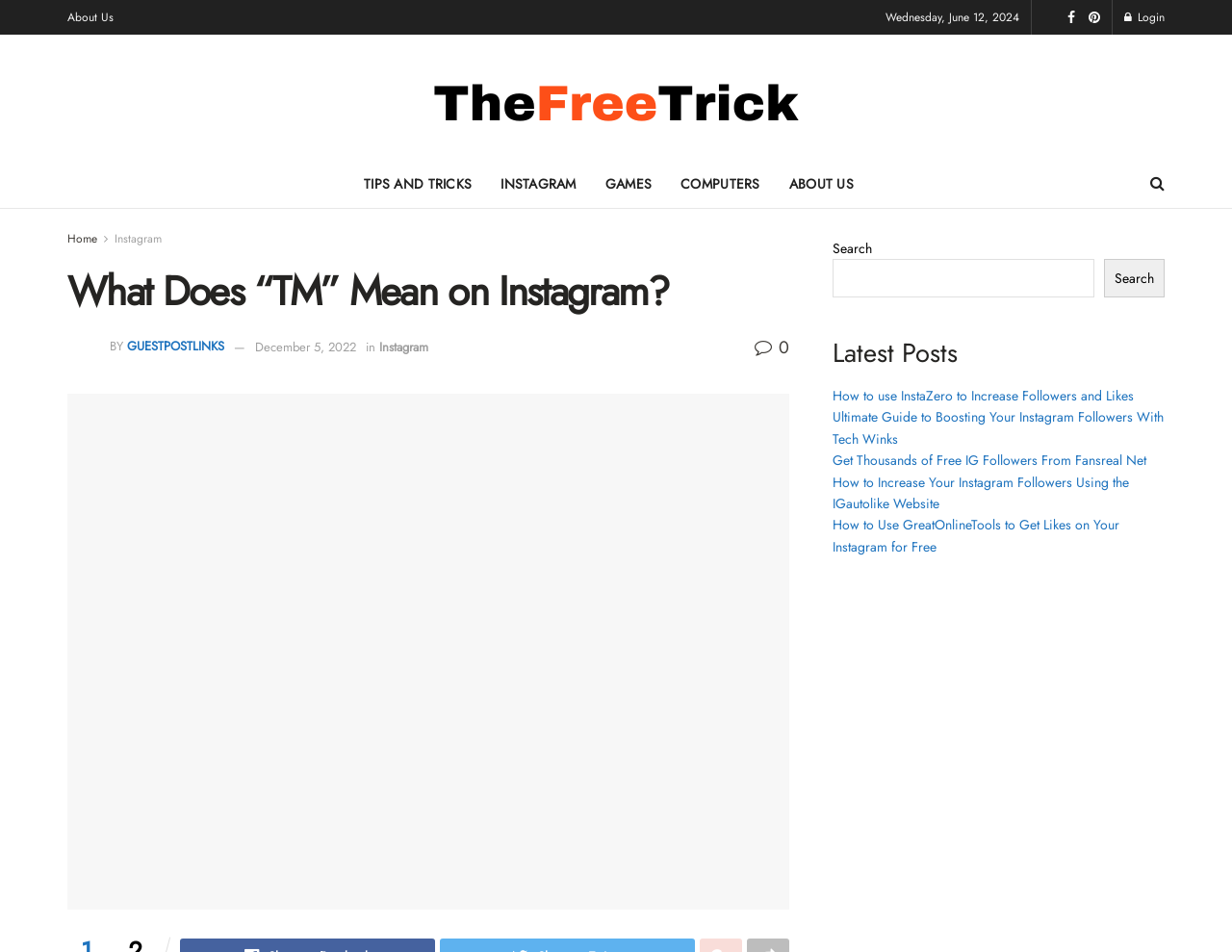Identify the bounding box coordinates necessary to click and complete the given instruction: "Check the 'Latest Posts'".

[0.676, 0.353, 0.945, 0.391]